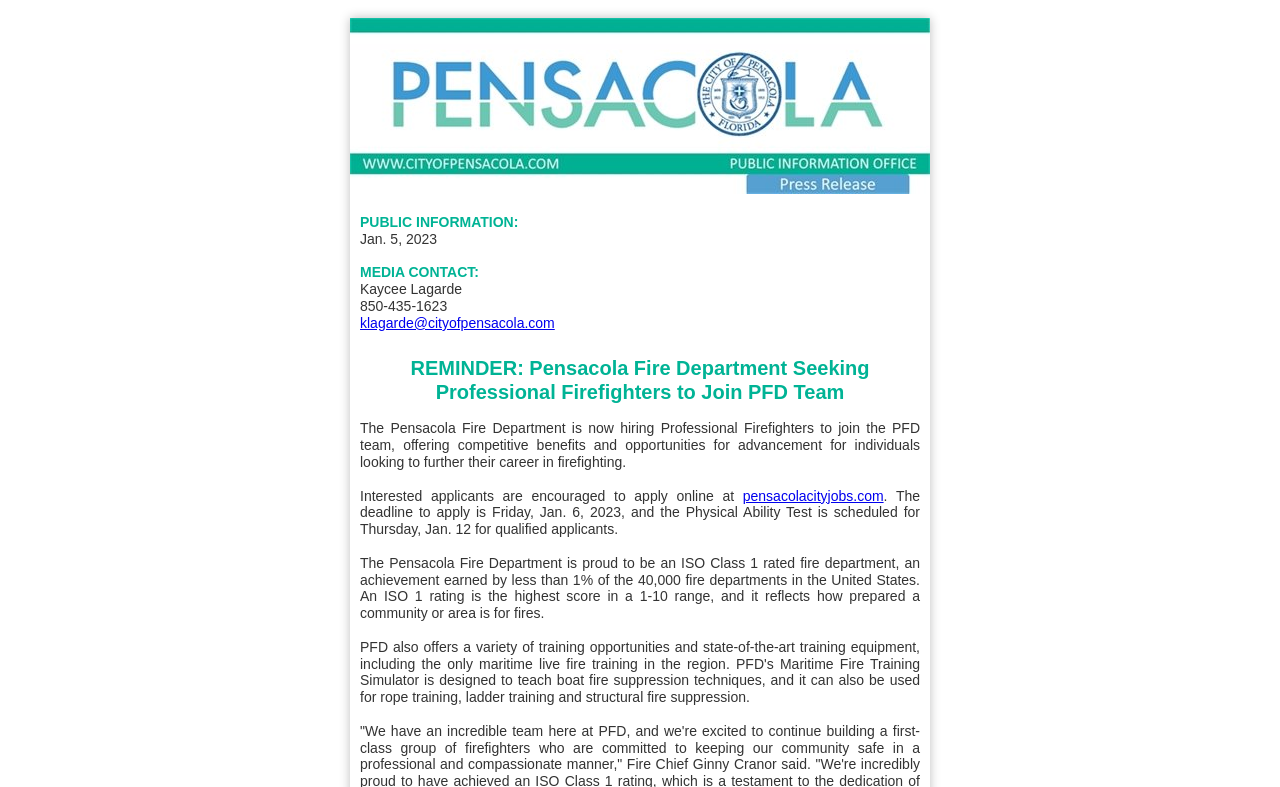Extract the top-level heading from the webpage and provide its text.


REMINDER: Pensacola Fire Department Seeking Professional Firefighters to Join PFD Team